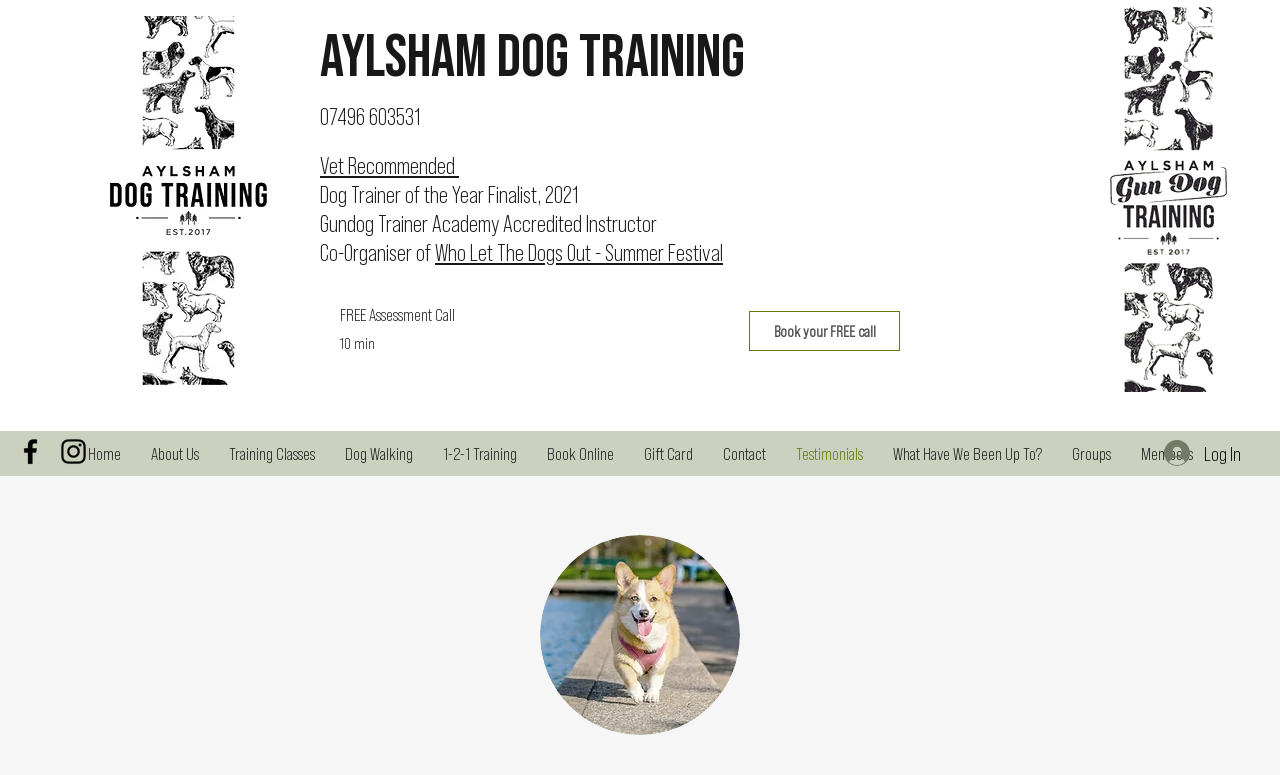Find the bounding box coordinates of the area to click in order to follow the instruction: "Check the 'Testimonials'".

[0.61, 0.561, 0.686, 0.608]